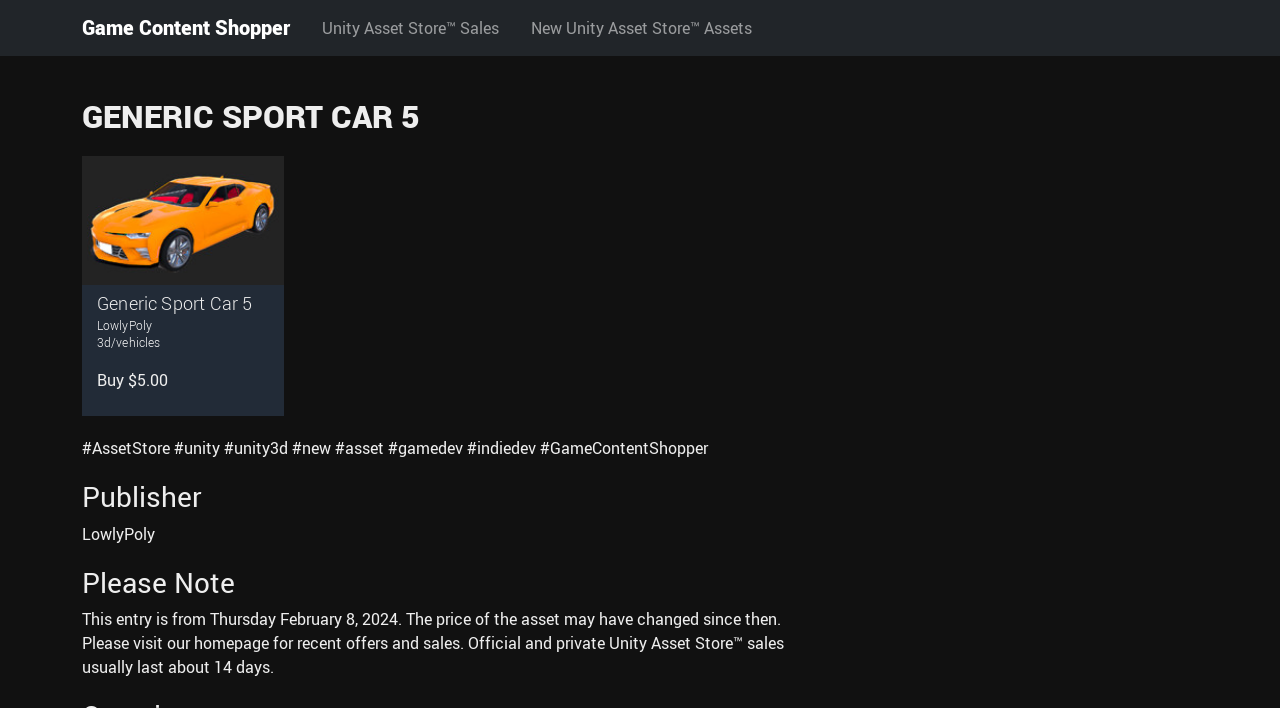What is the date of the asset entry?
Please provide a single word or phrase in response based on the screenshot.

Thursday February 8, 2024